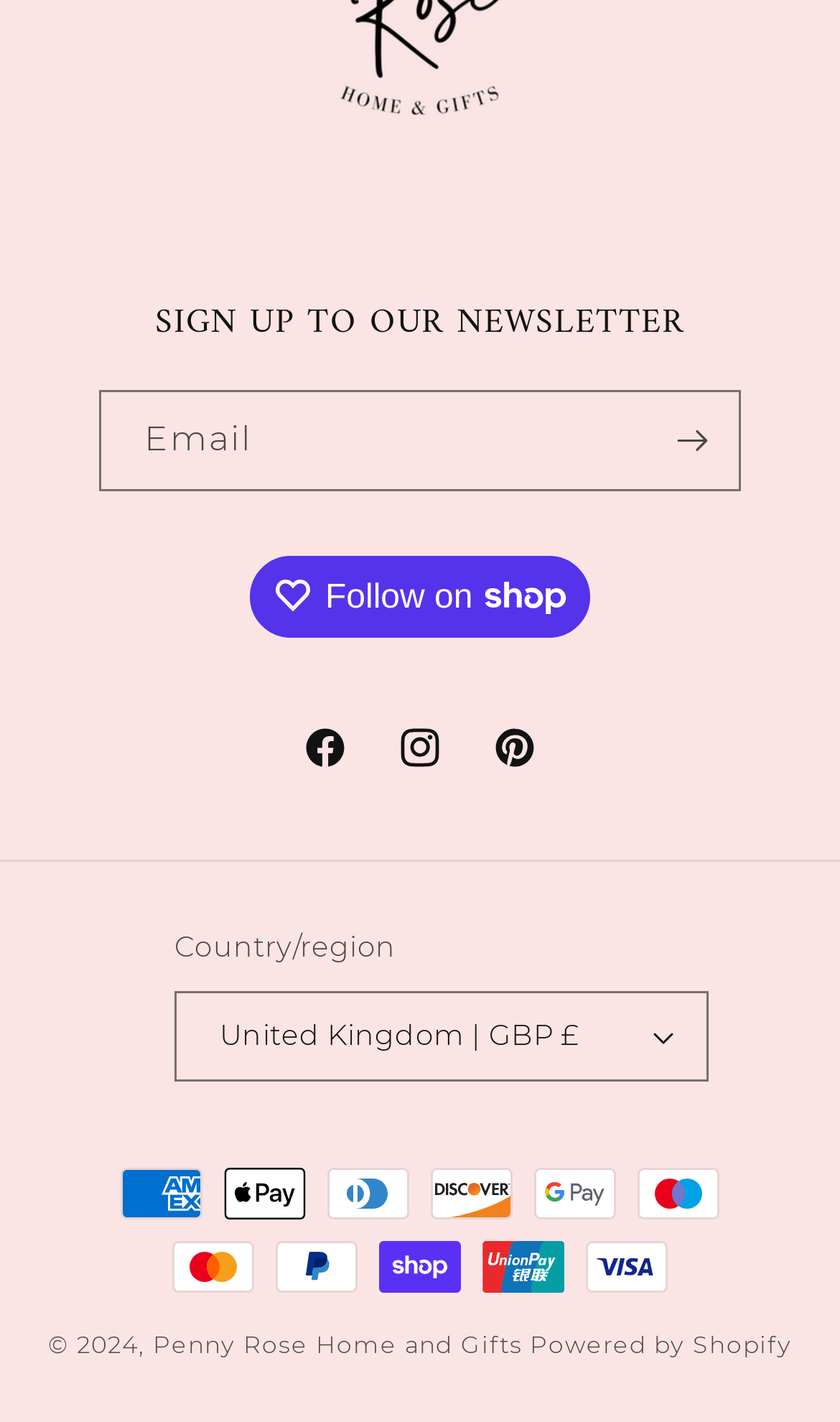Locate the bounding box coordinates of the clickable part needed for the task: "Select United Kingdom as country/region".

[0.208, 0.696, 0.843, 0.76]